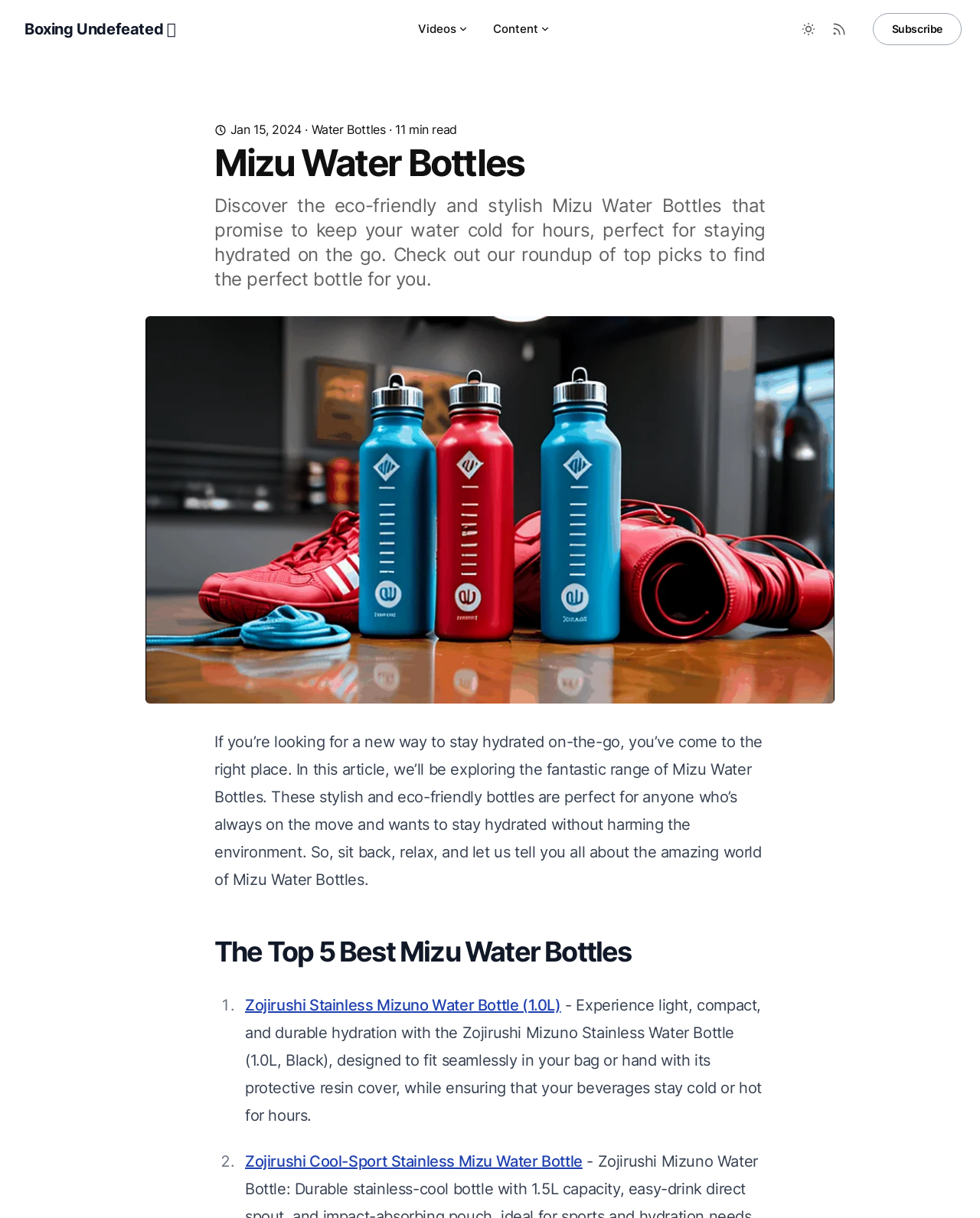Locate the coordinates of the bounding box for the clickable region that fulfills this instruction: "Check out IOS and Android Horoscope App".

None